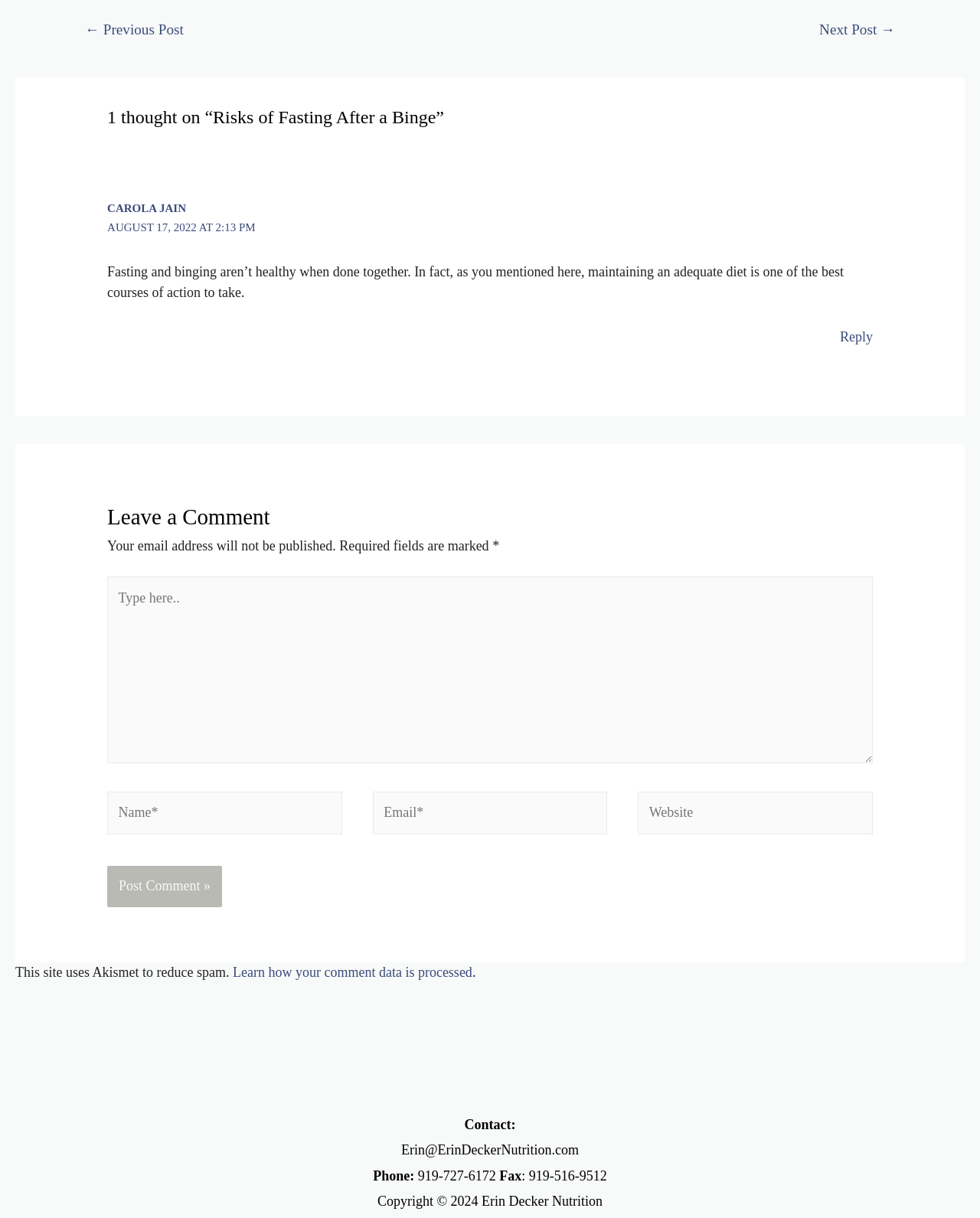Who is the author of the comment?
Analyze the image and provide a thorough answer to the question.

The author of the comment can be identified by looking at the link 'CAROLA JAIN' which is located within the article section, indicating that Carola Jain is the author of the comment.